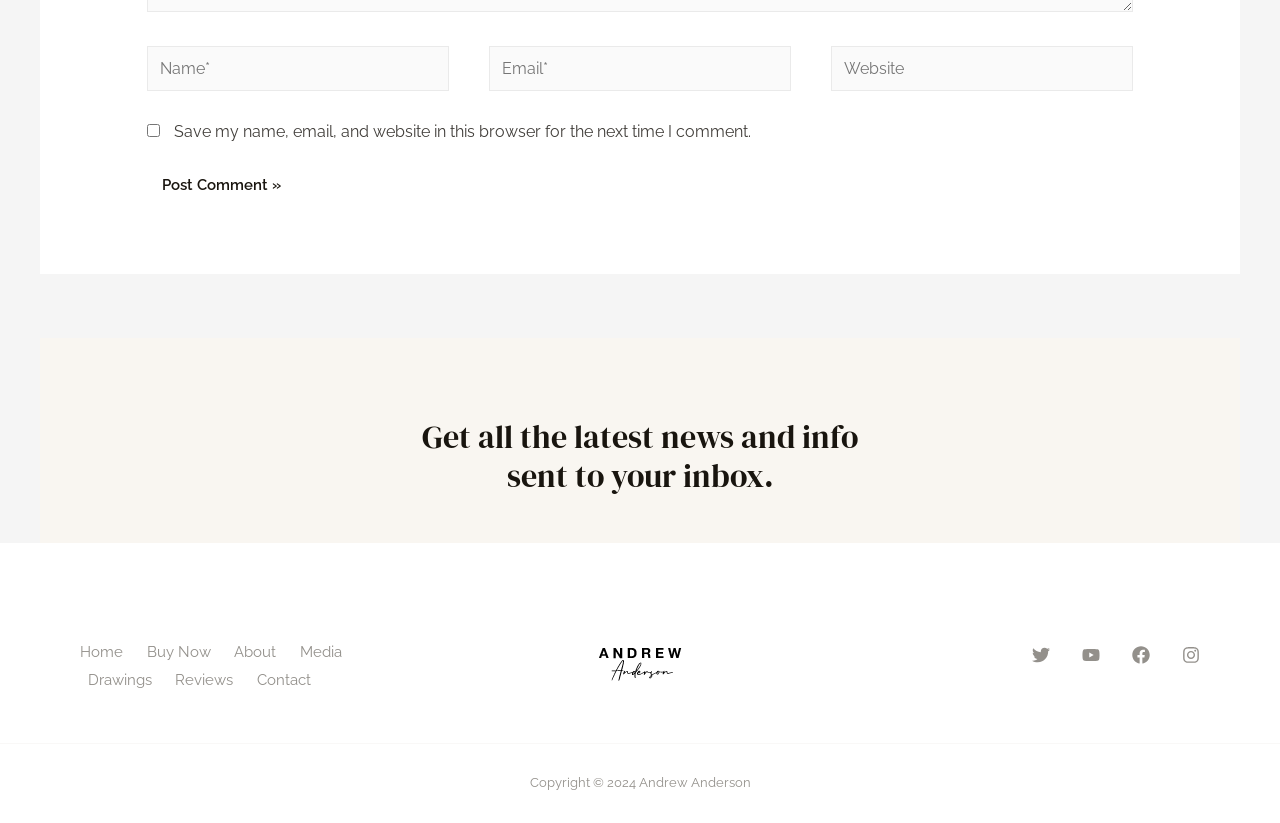Please identify the bounding box coordinates of the clickable region that I should interact with to perform the following instruction: "Click the post comment button". The coordinates should be expressed as four float numbers between 0 and 1, i.e., [left, top, right, bottom].

[0.115, 0.197, 0.231, 0.255]